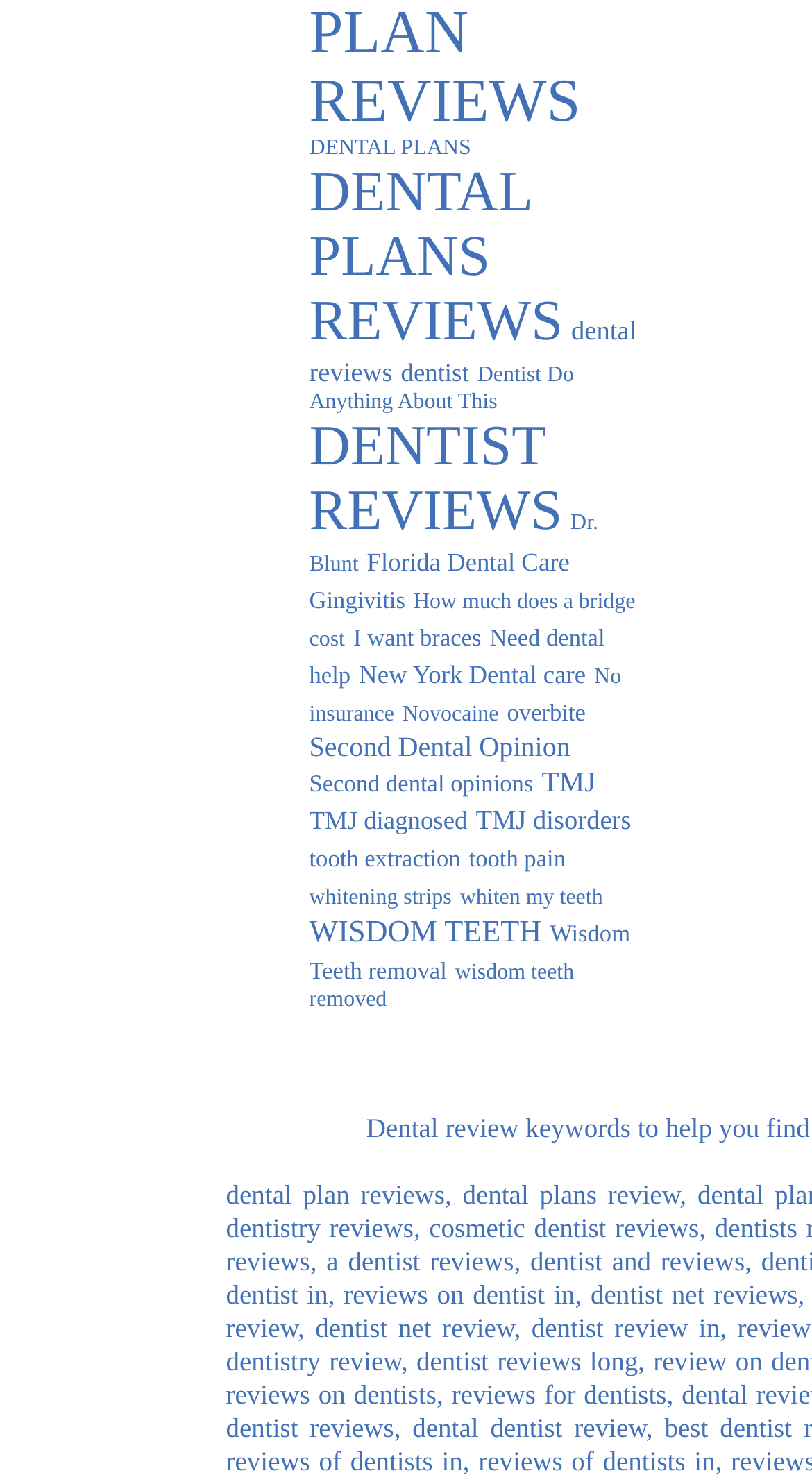Identify the bounding box coordinates of the section that should be clicked to achieve the task described: "go to zelma's page".

None